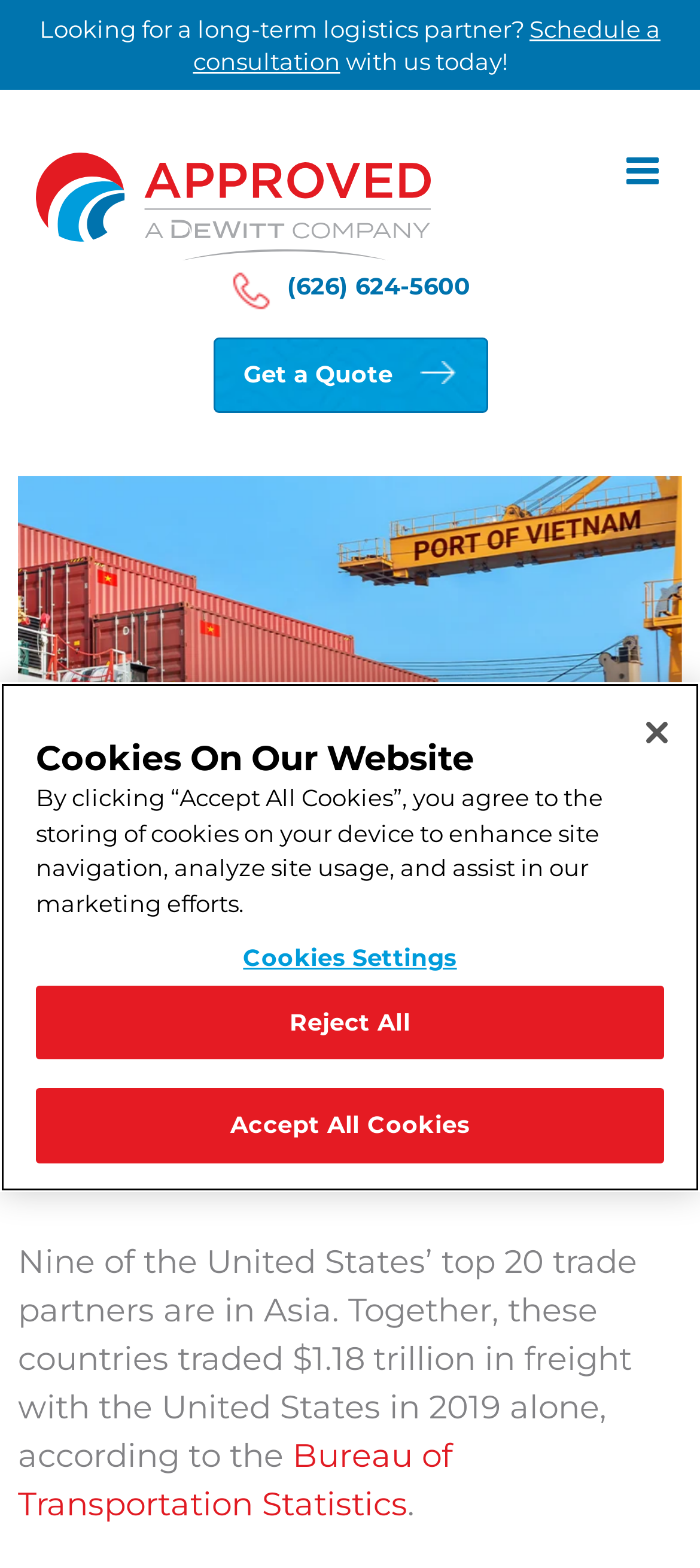Deliver a detailed narrative of the webpage's visual and textual elements.

This webpage is a comprehensive guide to shipping freight from Asia to the United States. At the top, there is a heading that reads "Your Complete Guide to Shipping Freight from Asia to the U.S." Below this heading, there is a brief introduction that asks if the user is looking for a long-term logistics partner, followed by a call-to-action link to schedule a consultation. 

To the right of the introduction, there is a logo of "Approved Freight Forwarders" accompanied by an image. Above this logo, there is a link to toggle the mobile menu. On the top-right corner, there is a phone number "(626) 624-5600" with an image of a phone icon next to it.

Below the introduction, there is a prominent link to "Get a Quote" which is divided into several sections. The first section has a heading "030623 Shipping to Asia" with an image of a cargo ship and a link to view a larger image. Below this, there is a main heading "Your Complete Guide to Shipping Freight from Asia to the U.S." followed by four social media links.

The main content of the webpage starts with a paragraph of text that discusses the importance of trade with Asia, citing a statistic from the Bureau of Transportation Statistics. 

At the bottom of the page, there is a cookie banner with a heading "Cookies On Our Website" that provides information about the use of cookies on the website. The banner has three buttons: "Cookies Settings", "Reject All", and "Accept All Cookies". There is also a "Close" button on the top-right corner of the banner.